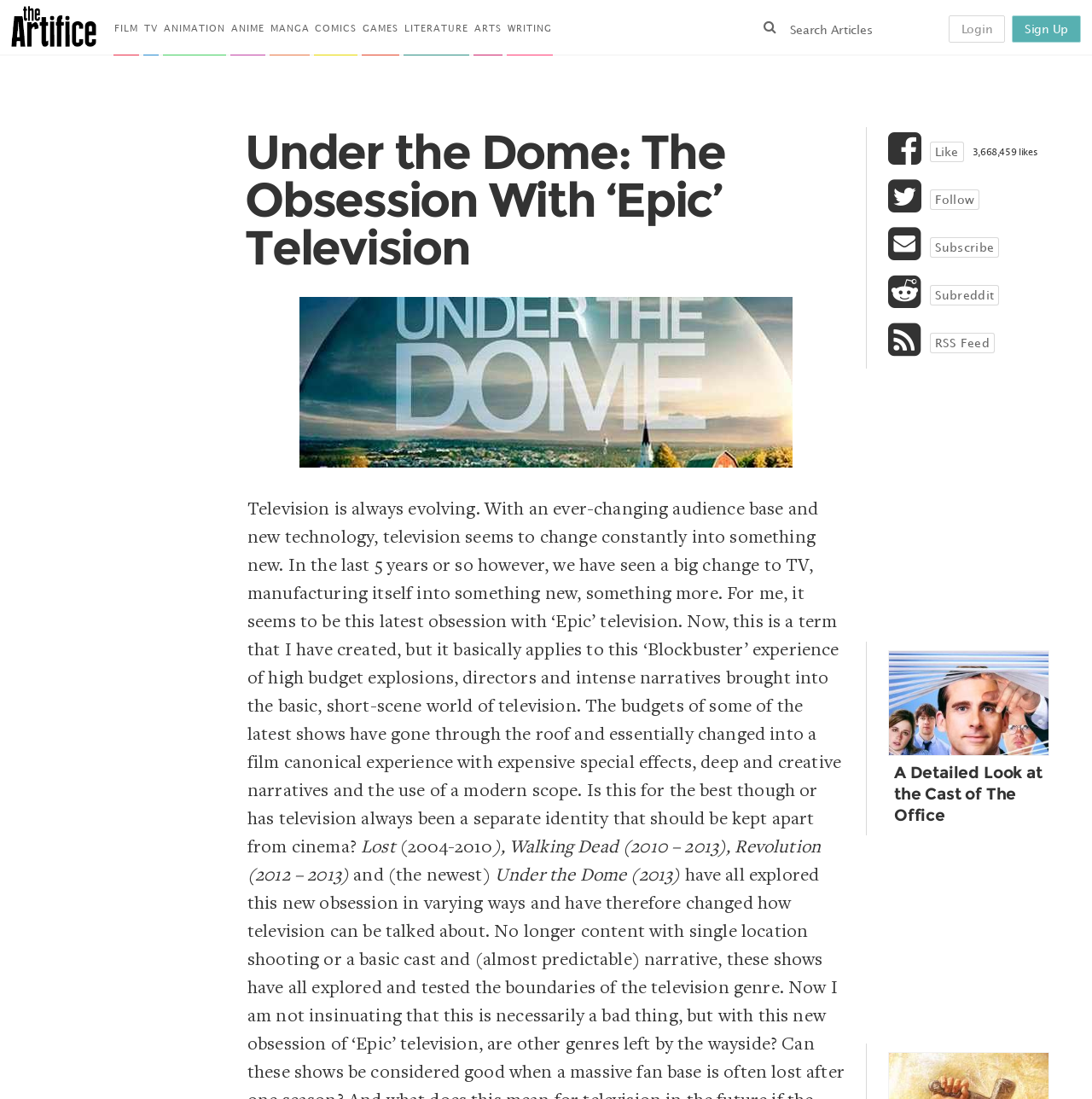Provide a thorough description of this webpage.

The webpage appears to be an article from The Artifice, a website focused on film, television, and other forms of media. At the top of the page, there is a logo of The Artifice, accompanied by a link to the website's homepage. Below this, there are several links to different categories, including FILM, TV, ANIMATION, and more, which are arranged horizontally across the page.

In the main content area, there is a heading that reads "Under the Dome: The Obsession With ‘Epic’ Television". Below this, there is a large image related to the article, which takes up a significant portion of the page. The article itself is a lengthy piece of text that discusses the evolution of television and the trend towards more "epic" and cinematic storytelling.

The article is divided into several paragraphs, with some references to specific TV shows, such as Lost, Walking Dead, and Under the Dome. There are also several links and buttons on the page, including a search bar at the top right, links to login and sign up, and social media buttons to like, follow, and subscribe to the website.

At the bottom of the page, there is a preview of another article, "A Detailed Look at the Cast of The Office", which includes an image and a brief summary of the article. Overall, the webpage is focused on providing in-depth analysis and discussion of television and film, with a clean and organized layout that makes it easy to navigate.